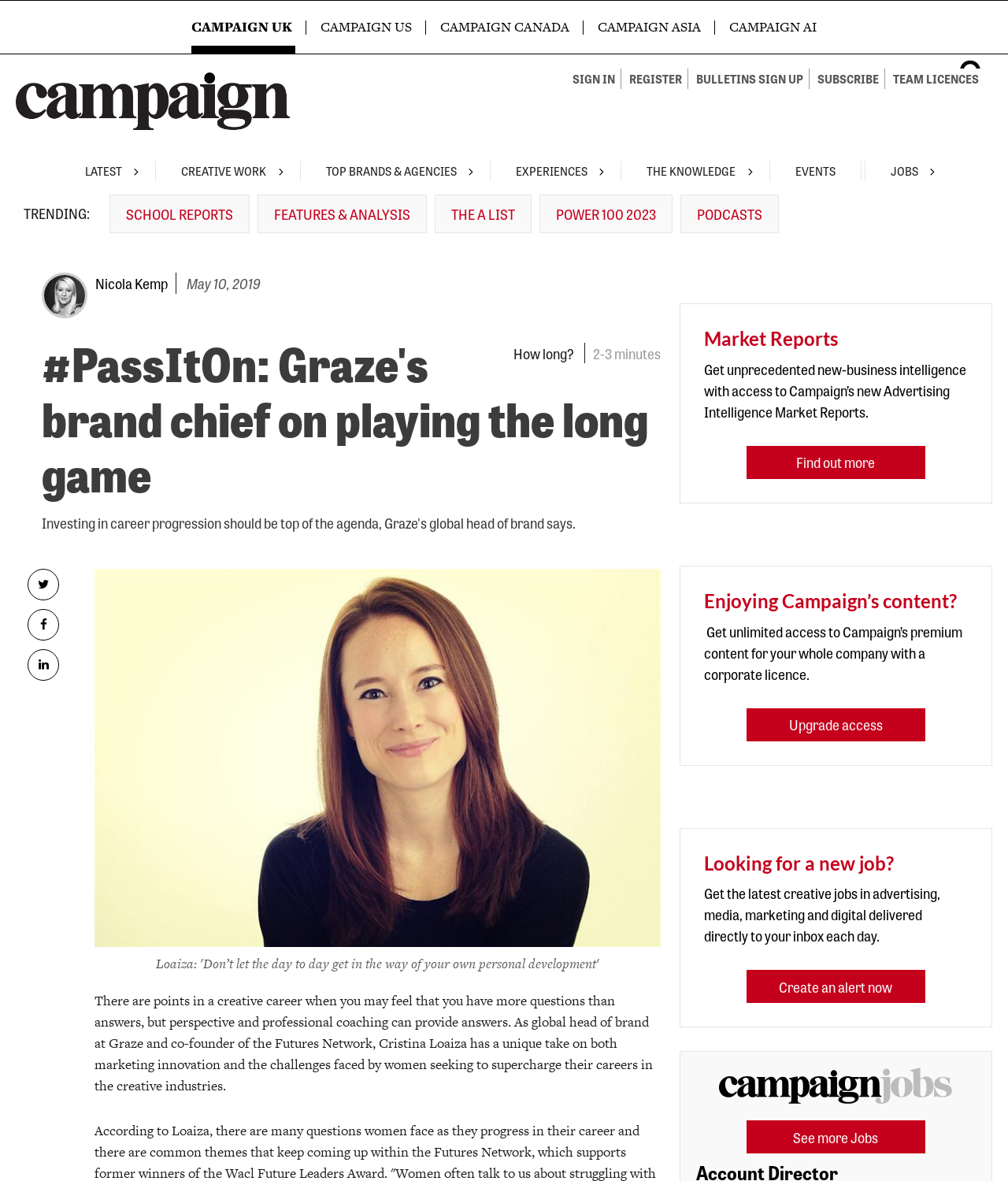Bounding box coordinates are specified in the format (top-left x, top-left y, bottom-right x, bottom-right y). All values are floating point numbers bounded between 0 and 1. Please provide the bounding box coordinate of the region this sentence describes: Looking for a new job?

[0.698, 0.721, 0.886, 0.74]